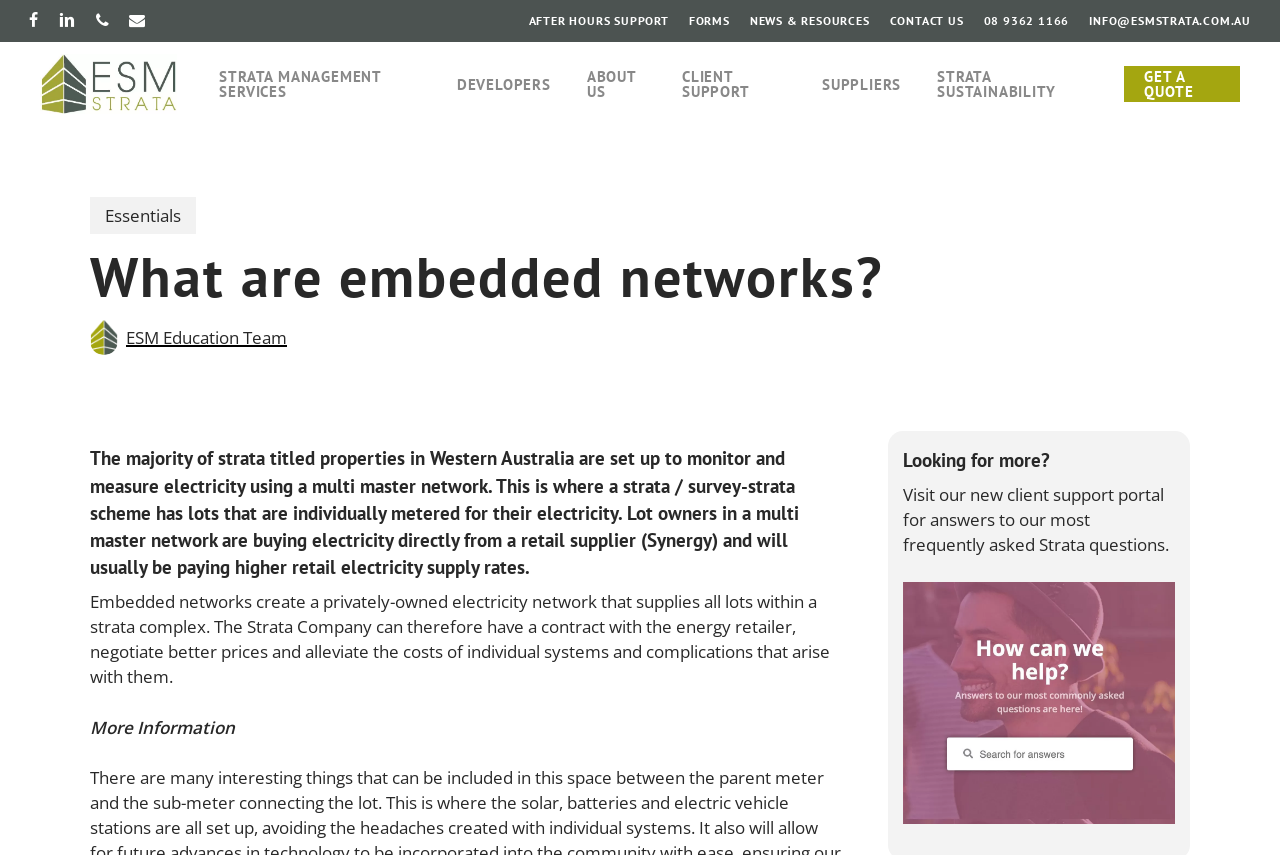Kindly determine the bounding box coordinates for the area that needs to be clicked to execute this instruction: "Click on the 'FACEBOOK' link".

[0.023, 0.008, 0.03, 0.041]